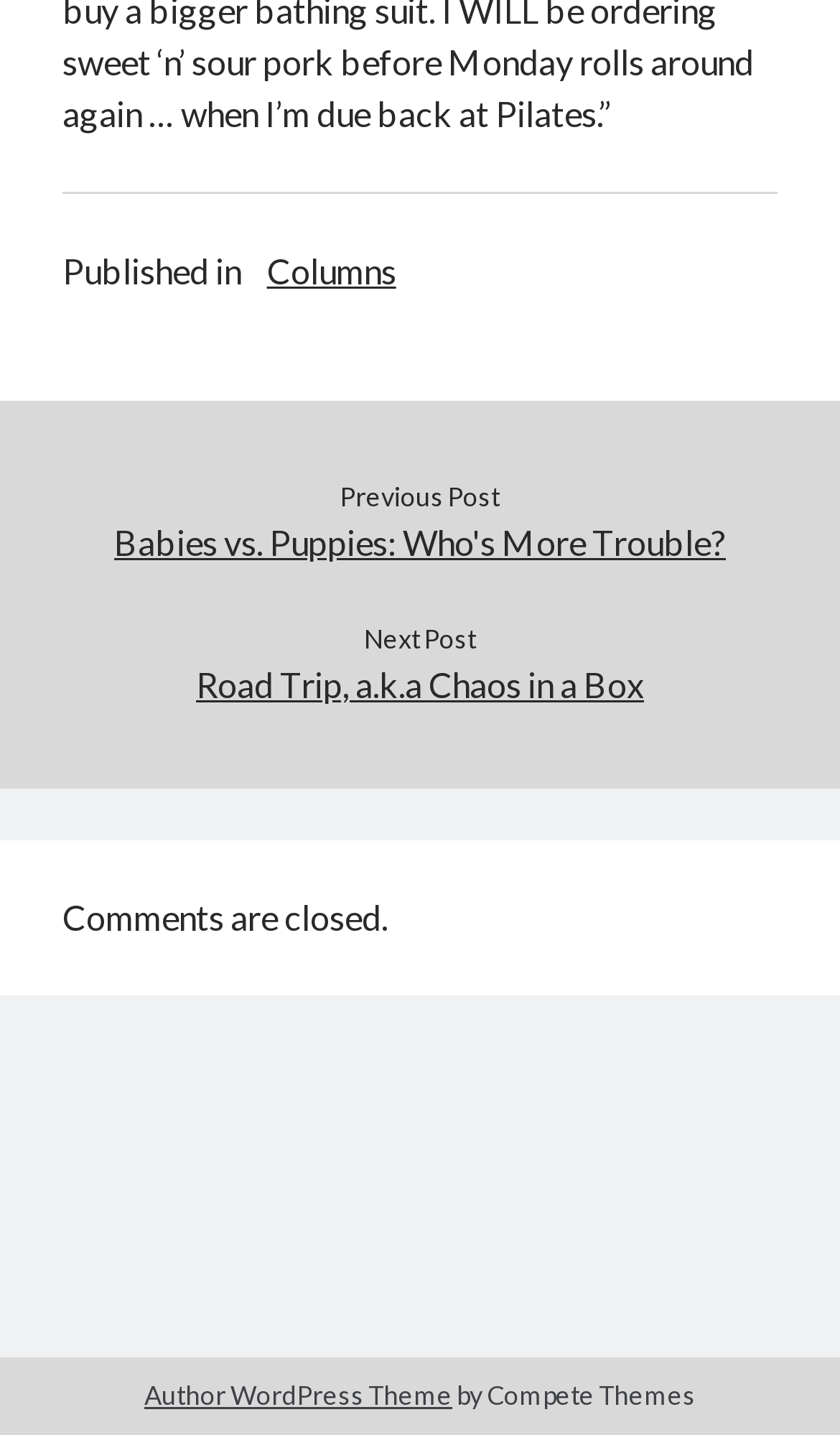How many links are there in the month list?
Give a comprehensive and detailed explanation for the question.

I counted the number of links in the list of months, starting from July 2011 and going down to December 2009, and found that there are 24 links in total.